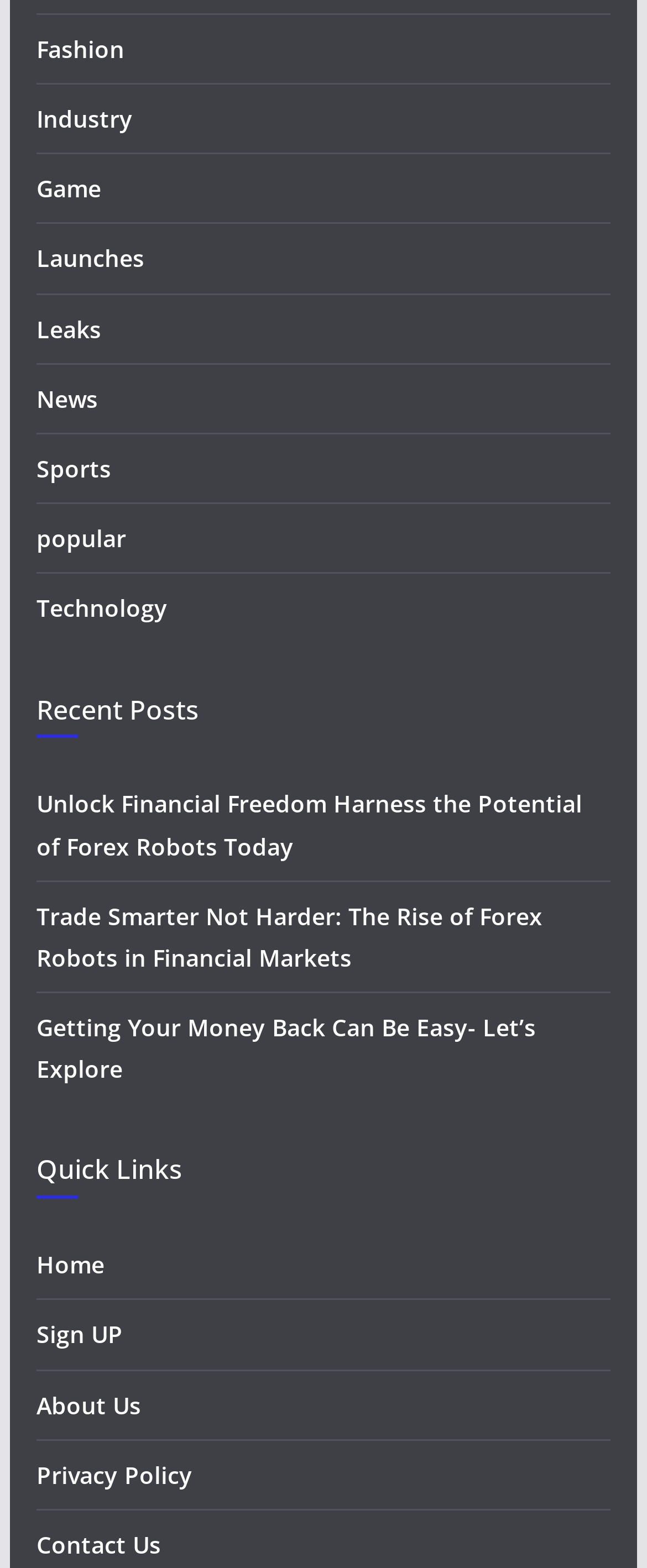Could you indicate the bounding box coordinates of the region to click in order to complete this instruction: "Enter first name".

None